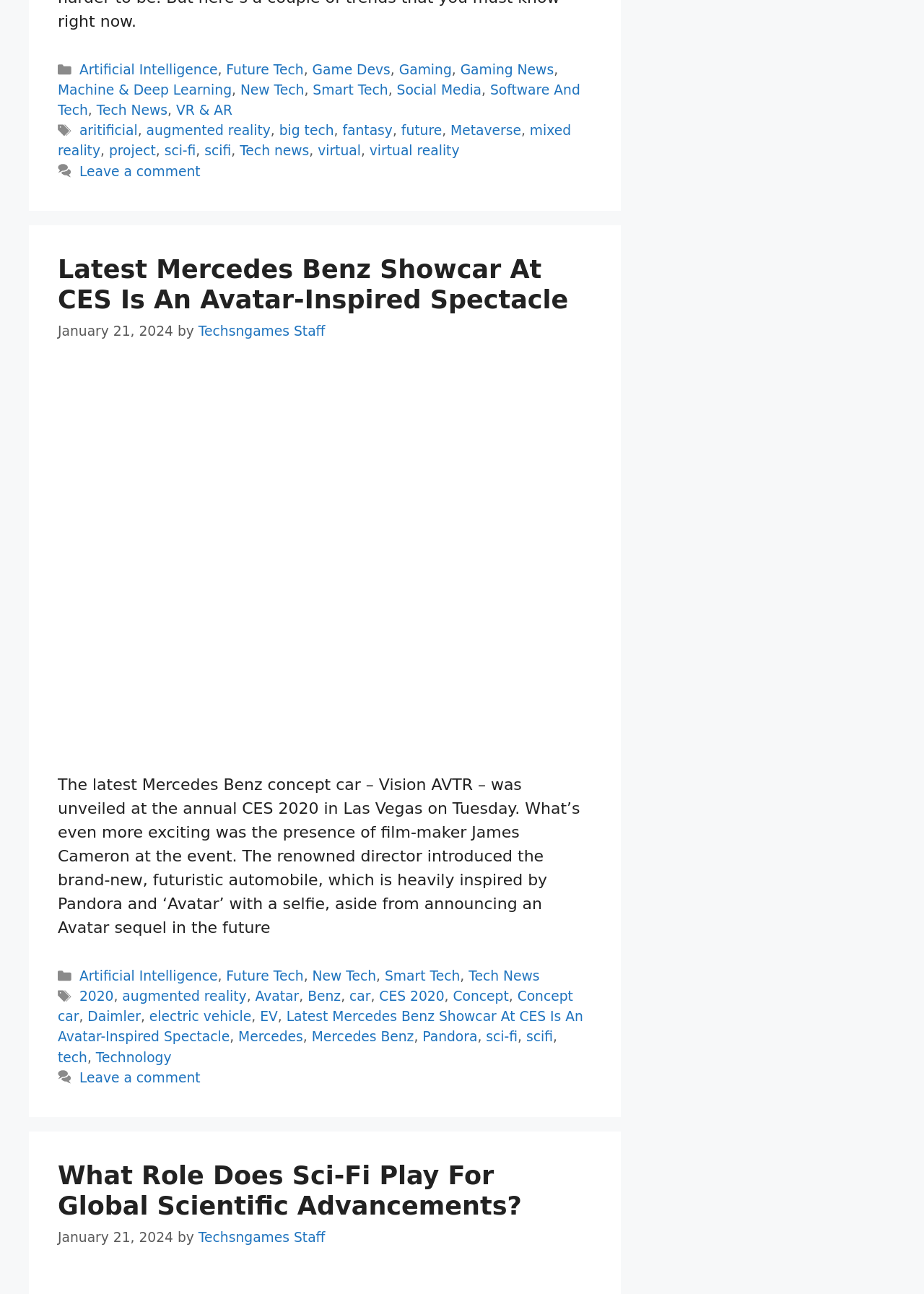Identify the bounding box for the given UI element using the description provided. Coordinates should be in the format (top-left x, top-left y, bottom-right x, bottom-right y) and must be between 0 and 1. Here is the description: CASAMIGOS TEQUILA PRICE

None